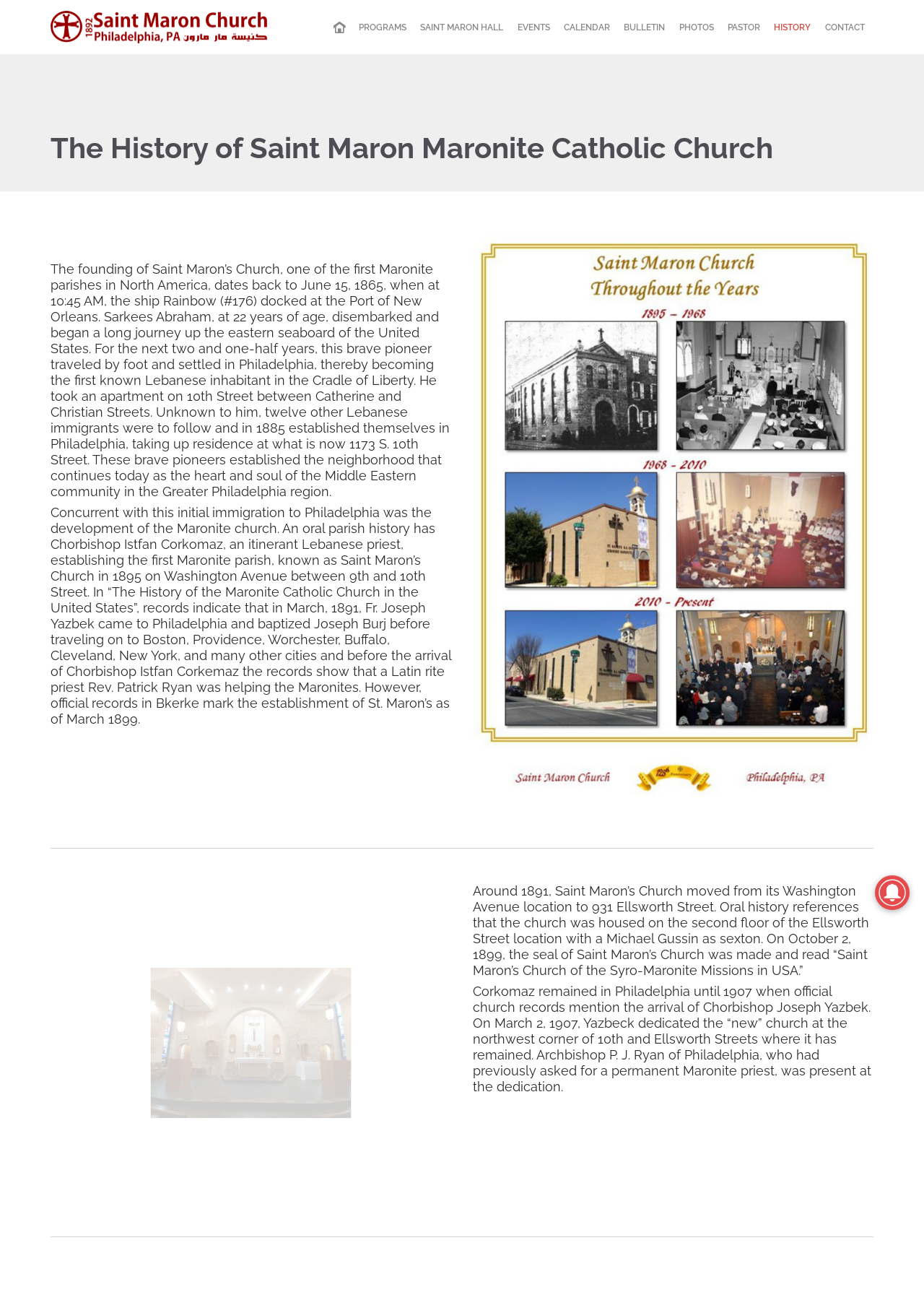Who dedicated the 'new' church in 1907?
Look at the image and answer the question using a single word or phrase.

Chorbishop Joseph Yazbek